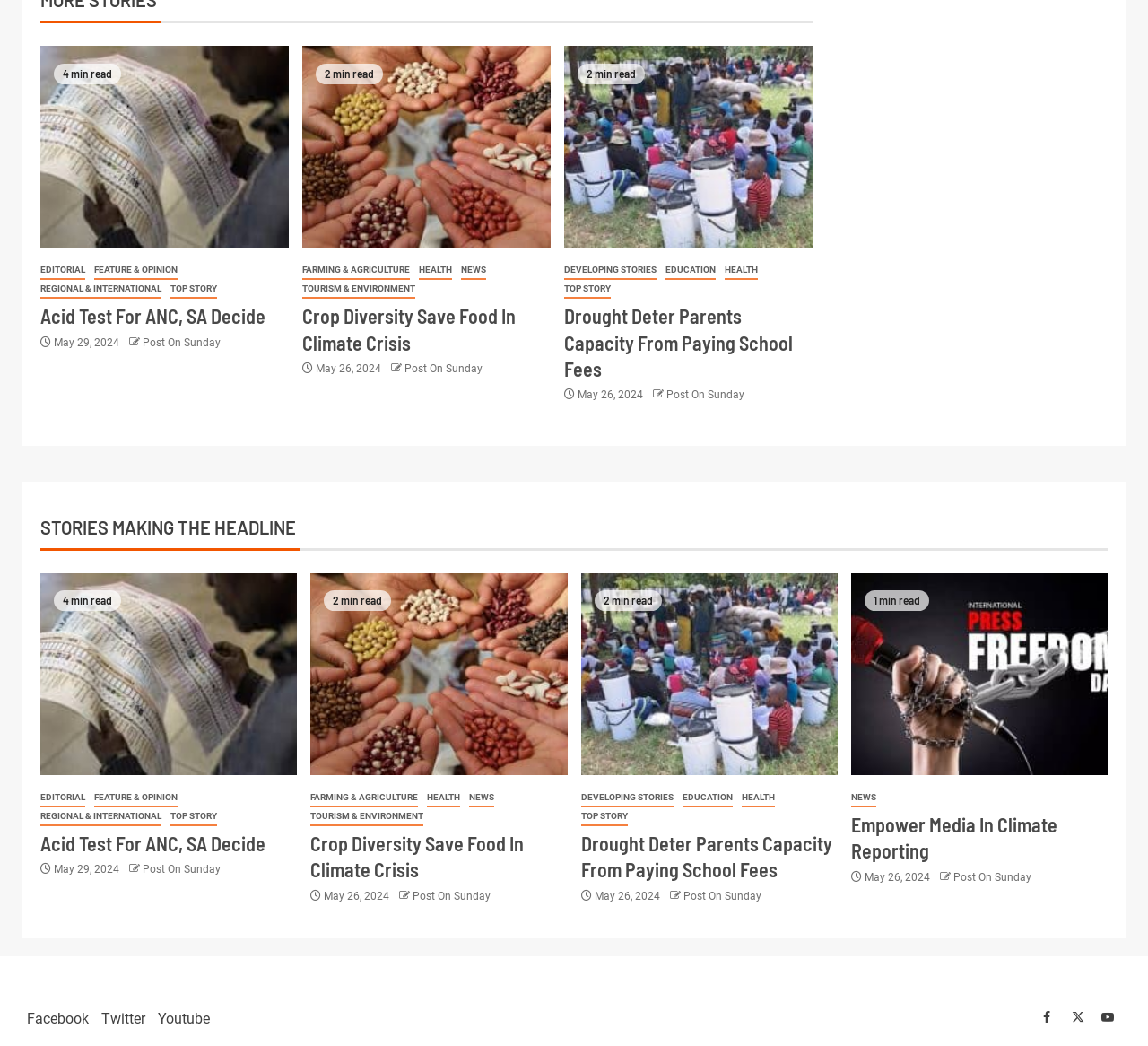Please study the image and answer the question comprehensively:
What is the publication name of the article 'Empower Media In Climate Reporting'?

I found the publication name by looking at the link element next to the heading 'Empower Media In Climate Reporting', which says 'Post On Sunday'.